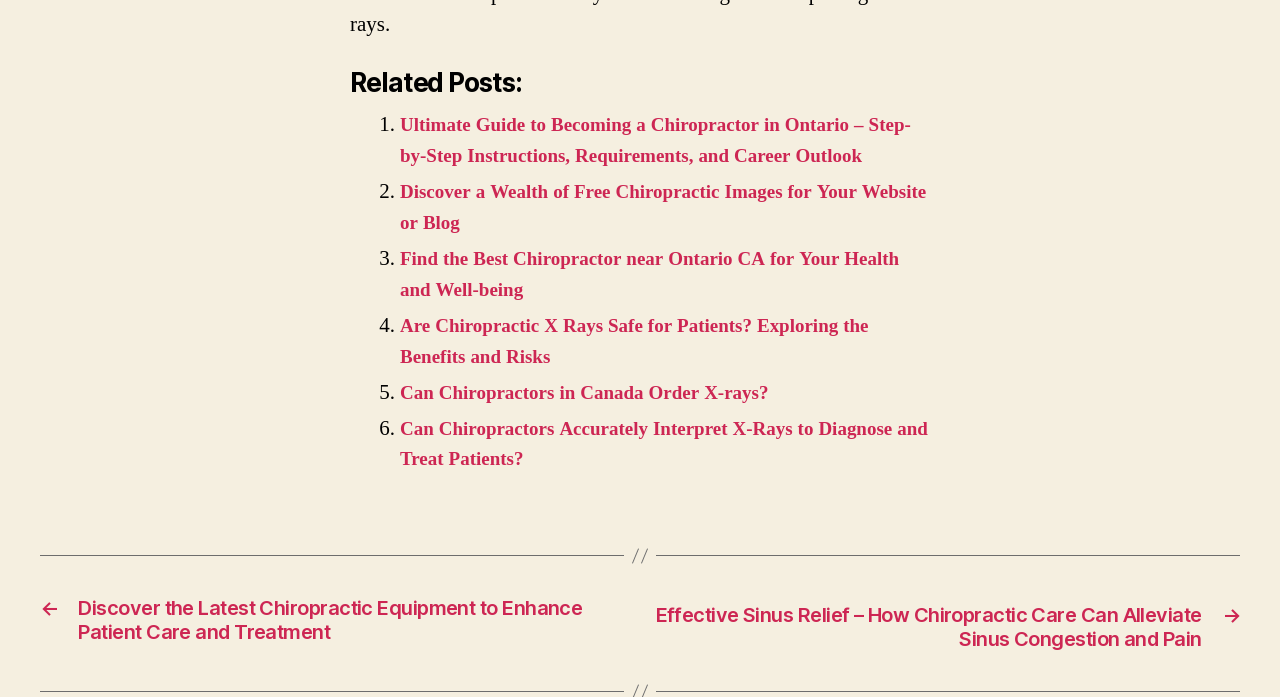What is the title of the section?
Refer to the image and give a detailed answer to the question.

The title of the section is 'Related Posts' which is indicated by the heading element with the text 'Related Posts:' at the top of the webpage.